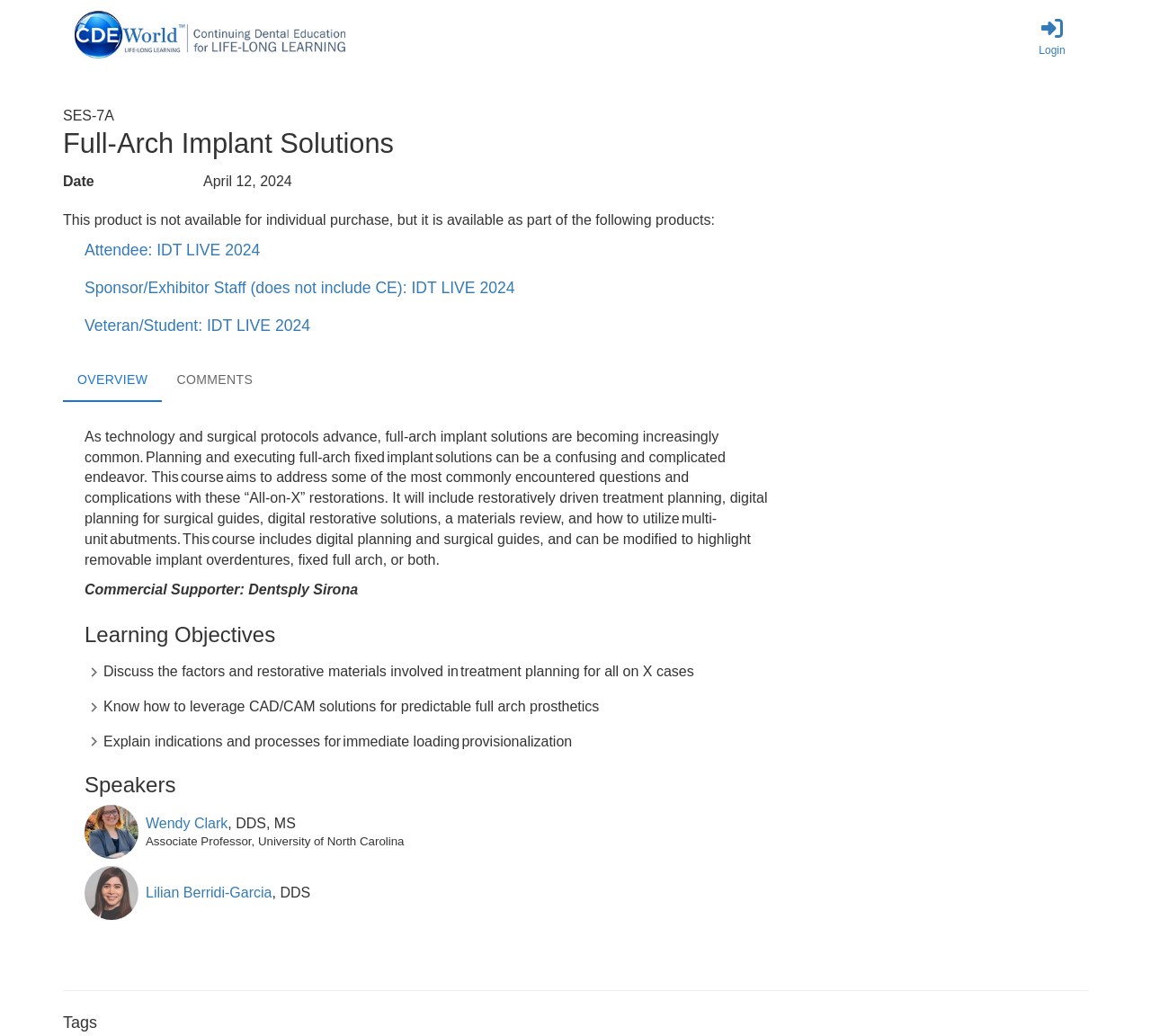Based on the image, please respond to the question with as much detail as possible:
What is the commercial supporter of the course?

The commercial supporter of the course can be determined by reading the text 'Commercial Supporter: Dentsply Sirona' on the webpage, which is located below the course description.